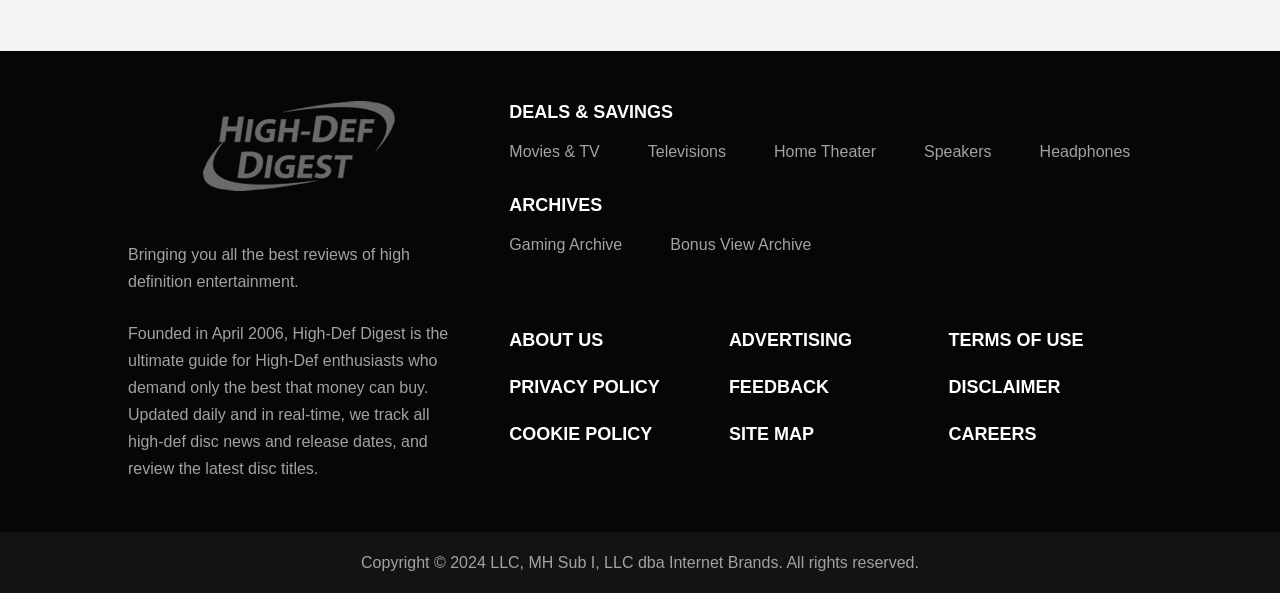Show the bounding box coordinates for the element that needs to be clicked to execute the following instruction: "Check the ARCHIVES". Provide the coordinates in the form of four float numbers between 0 and 1, i.e., [left, top, right, bottom].

[0.398, 0.329, 0.707, 0.364]